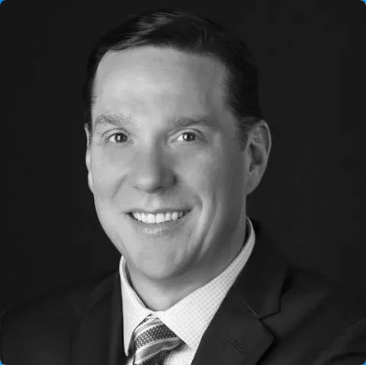Provide a brief response to the question using a single word or phrase: 
What was Ron Frey's role at AutoNation?

Chief Strategy Officer